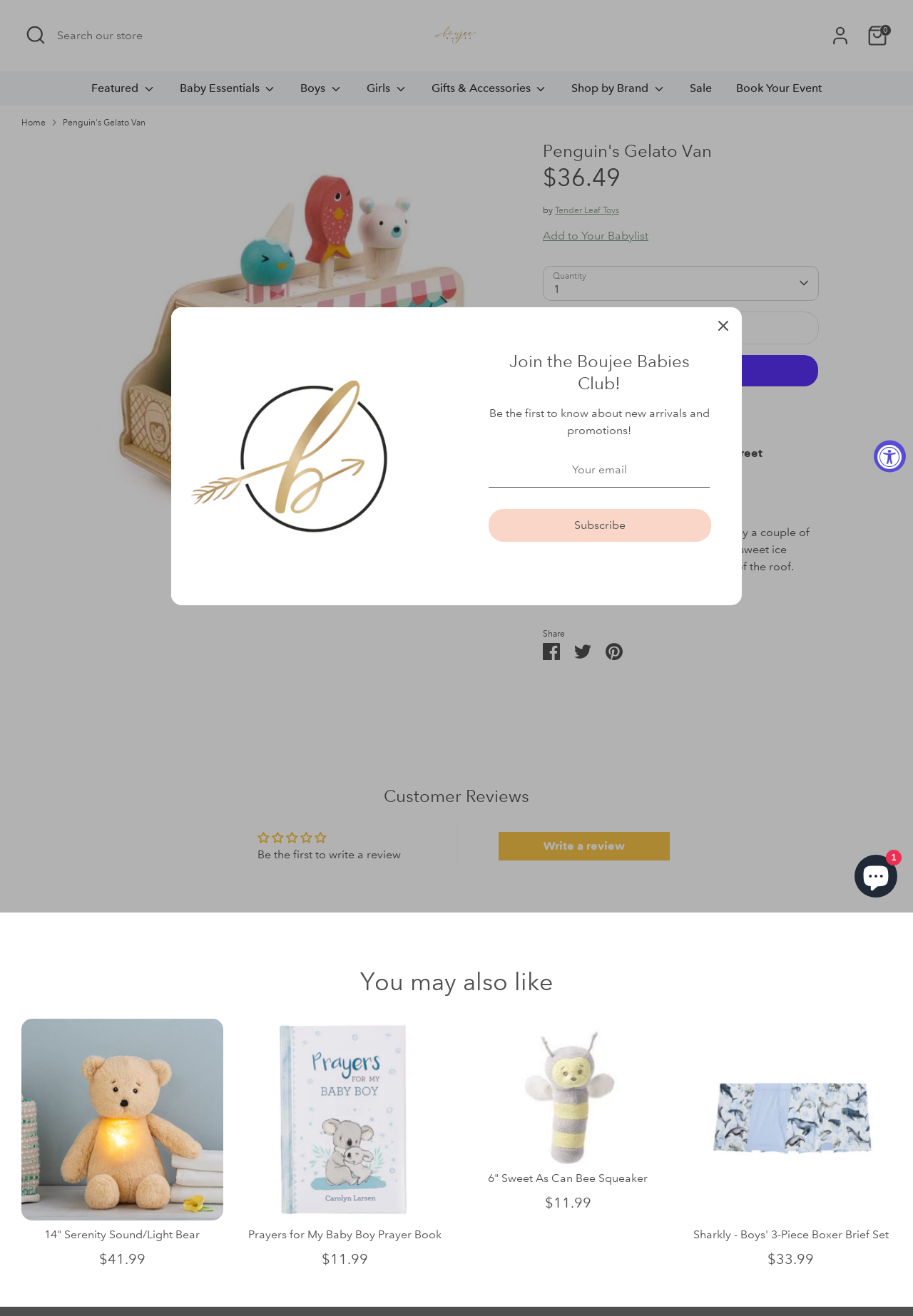Indicate the bounding box coordinates of the clickable region to achieve the following instruction: "Write a review."

[0.546, 0.632, 0.733, 0.654]